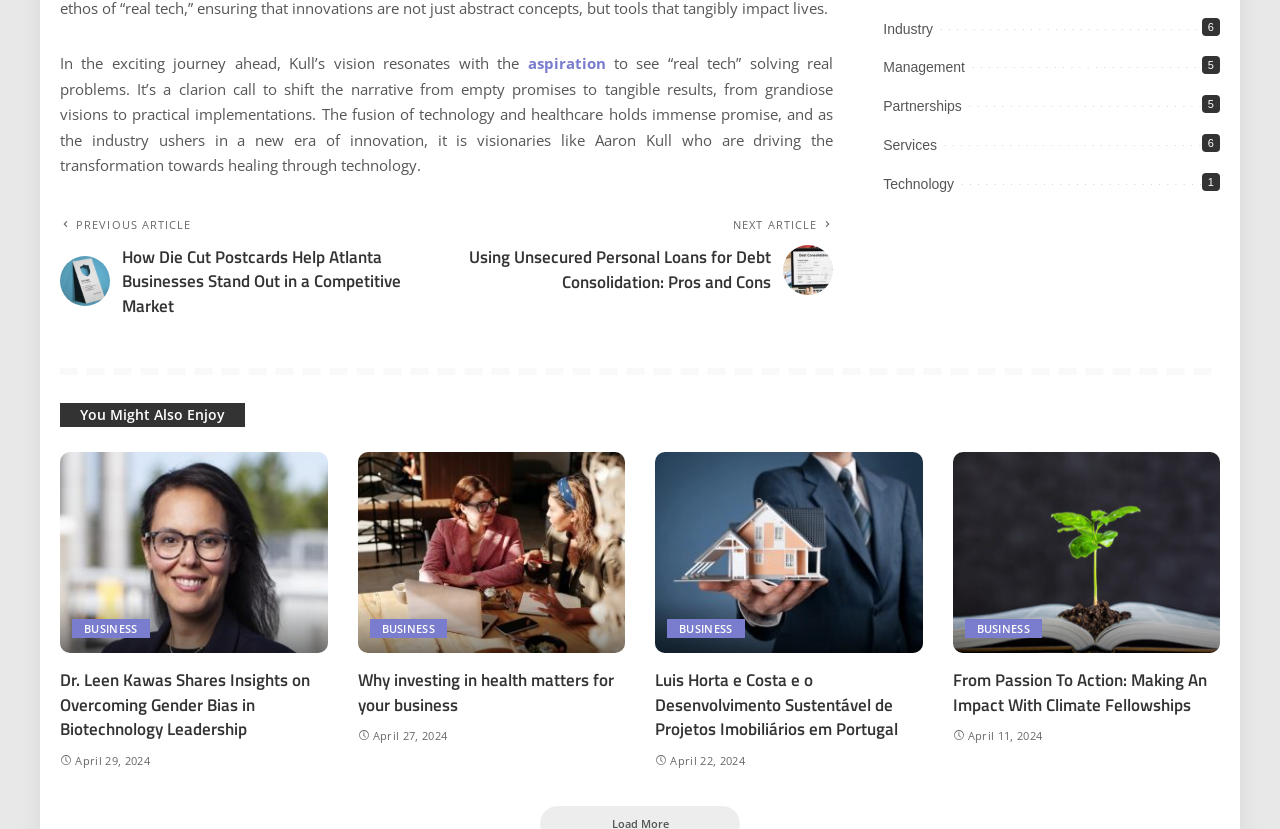Provide the bounding box coordinates of the section that needs to be clicked to accomplish the following instruction: "Check the next article."

[0.365, 0.264, 0.651, 0.384]